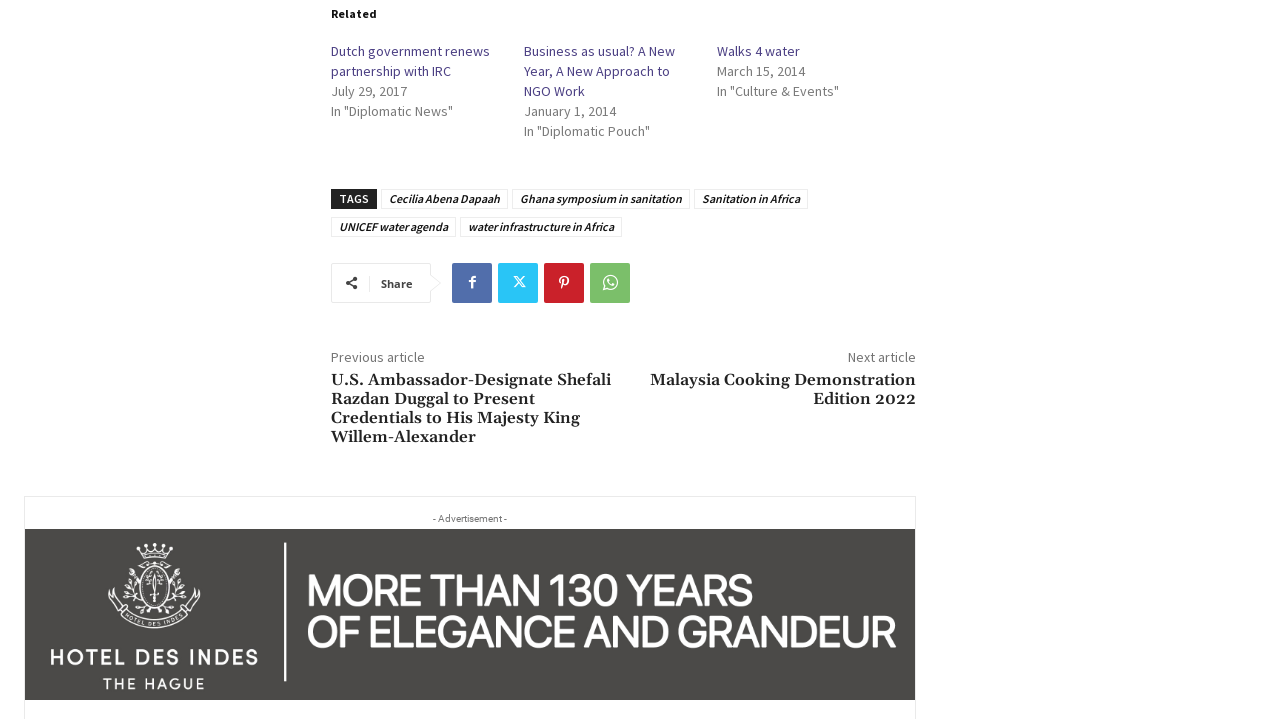What is the name of the ambassador mentioned in the article?
Give a comprehensive and detailed explanation for the question.

I found the answer by looking at the link 'U.S. Ambassador-Designate Shefali Razdan Duggal to Present Credentials to His Majesty King Willem-Alexander'.